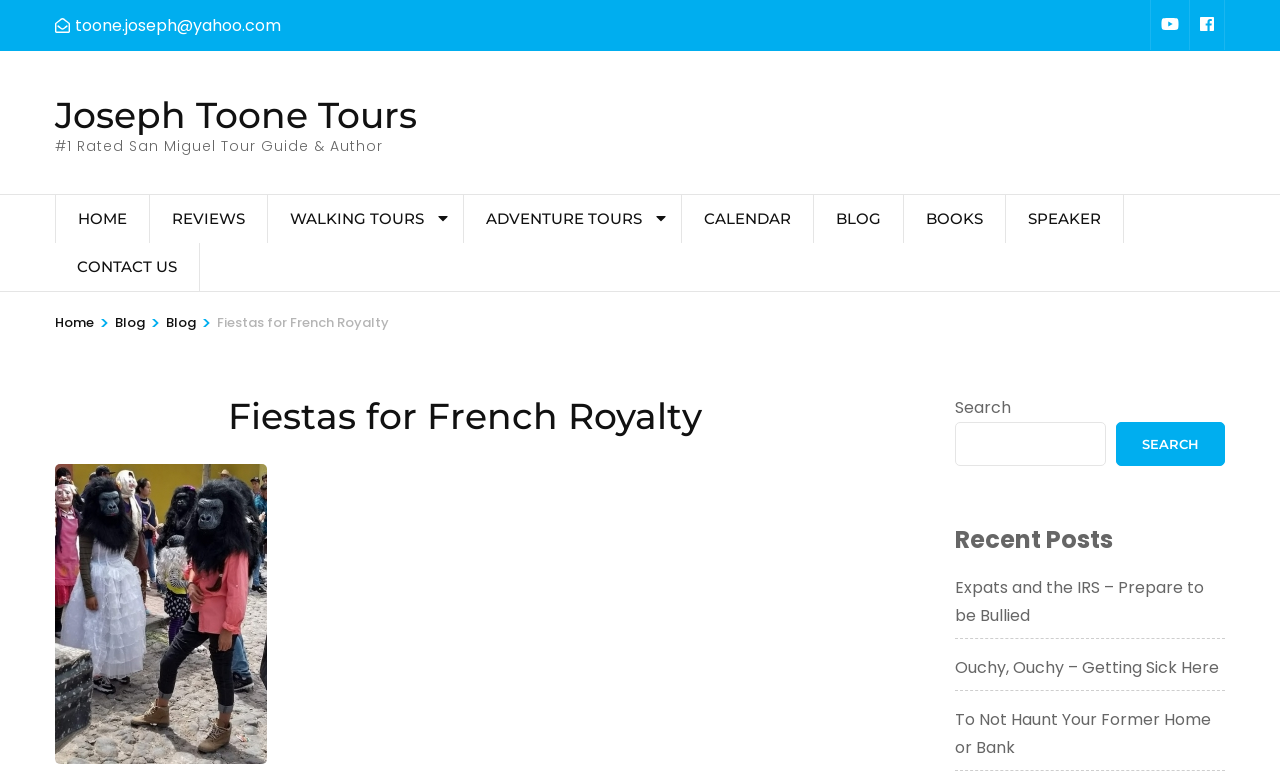What is the first link on the top left?
Use the screenshot to answer the question with a single word or phrase.

toone.joseph@yahoo.com